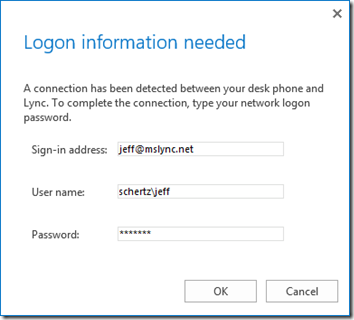By analyzing the image, answer the following question with a detailed response: What is the format of the pre-filled email address?

The pre-filled email address is in the format of 'username@domain' where the username is 'jeff' and the domain is 'mslync.net'.